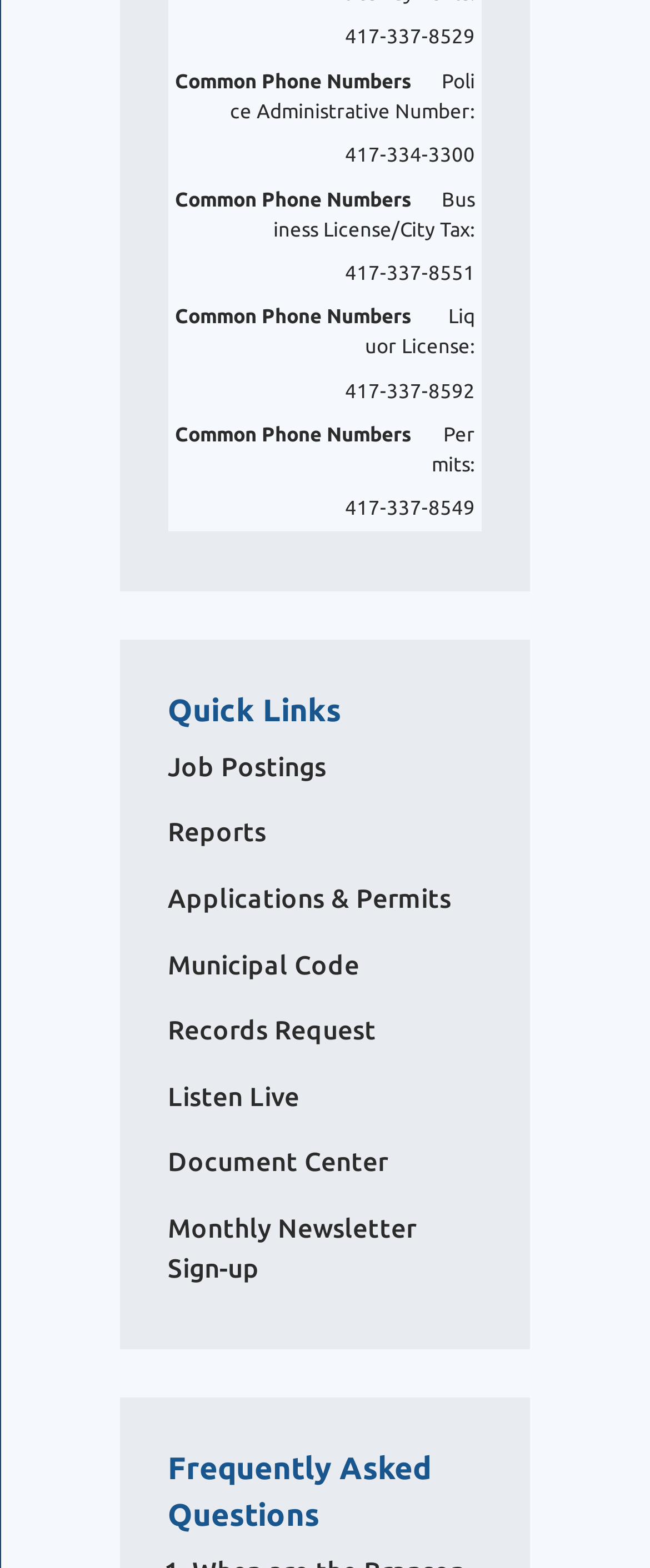Answer succinctly with a single word or phrase:
How many phone numbers are listed under 'Common Phone Numbers'?

4